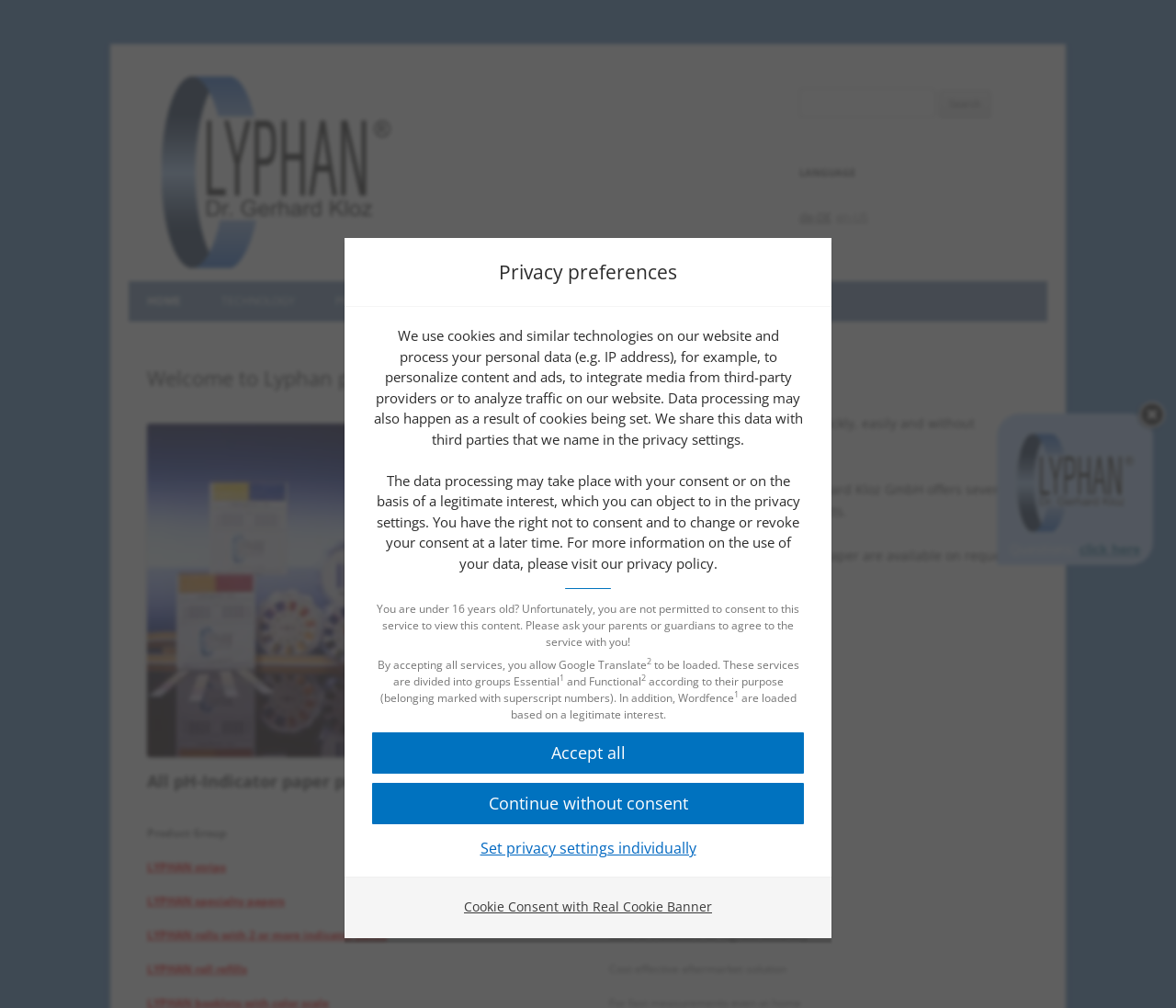Can you give a comprehensive explanation to the question given the content of the image?
What is the purpose of the website?

Based on the meta description and the content of the webpage, it appears that the website is related to pH-Indicator Paper, which suggests that the website is likely used to provide information or sell products related to pH-Indicator Paper.